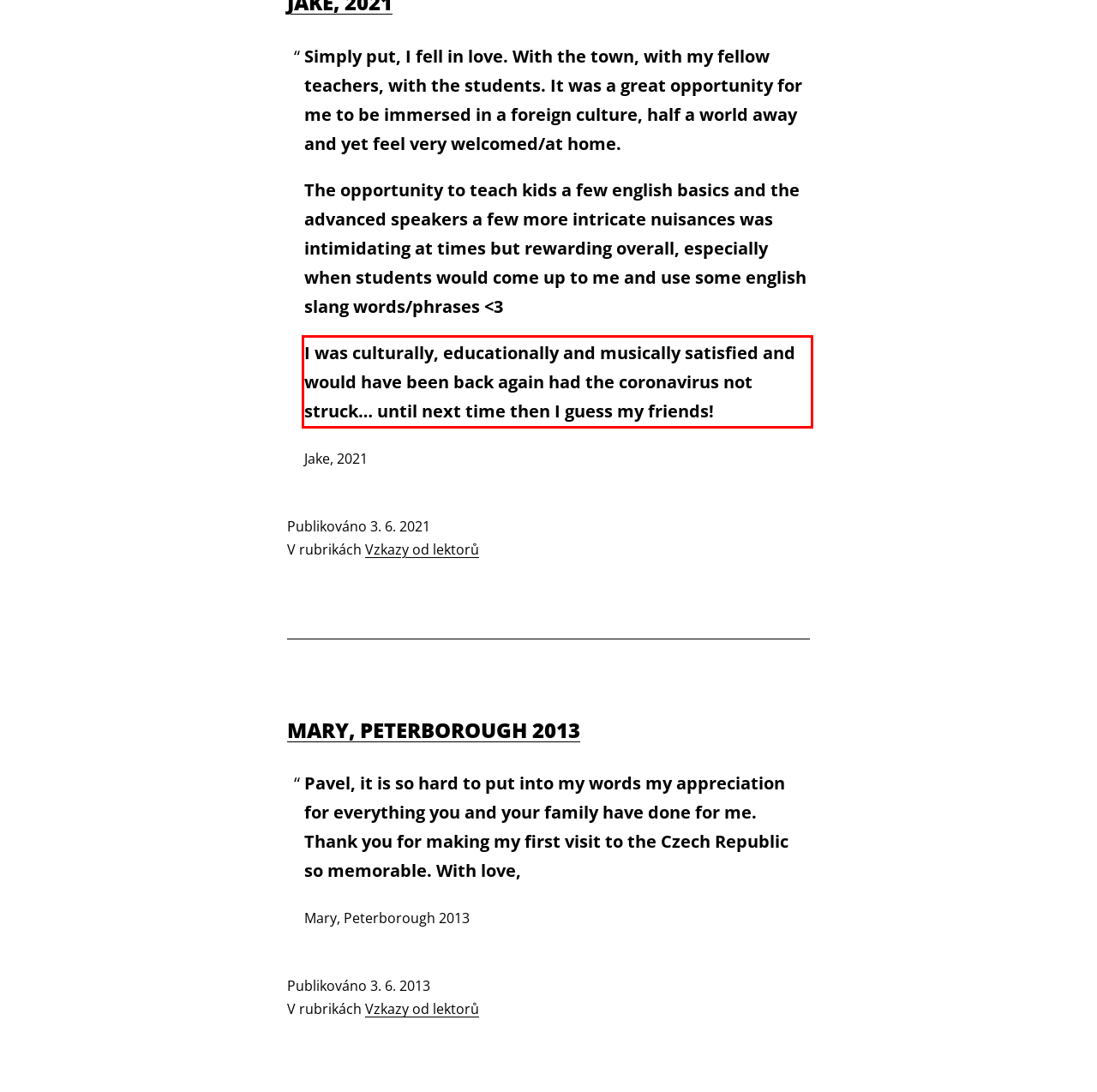You are given a screenshot with a red rectangle. Identify and extract the text within this red bounding box using OCR.

I was culturally, educationally and musically satisfied and would have been back again had the coronavirus not struck… until next time then I guess my friends!